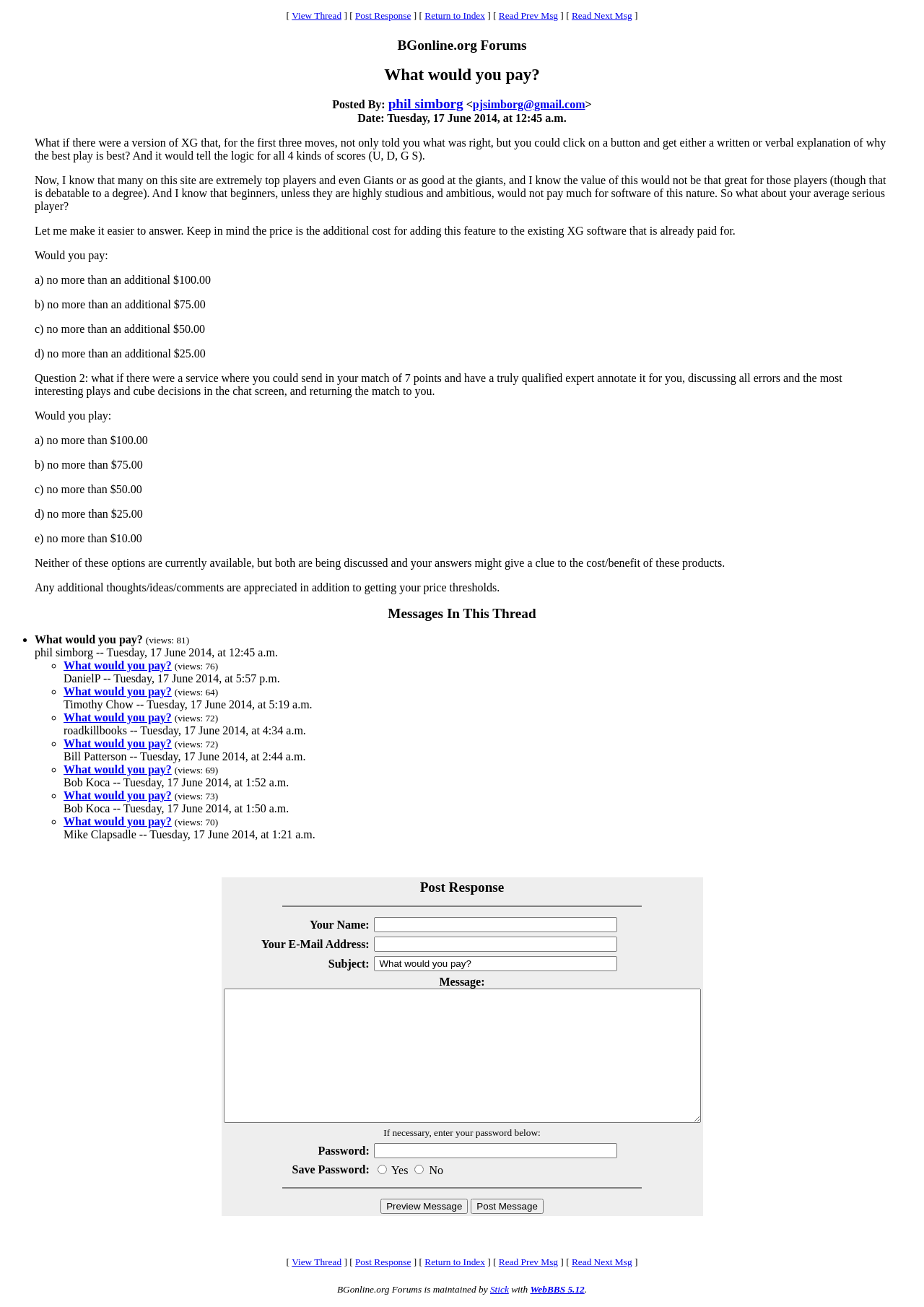Locate the bounding box coordinates of the segment that needs to be clicked to meet this instruction: "Click on 'Post Response'".

[0.384, 0.008, 0.445, 0.016]